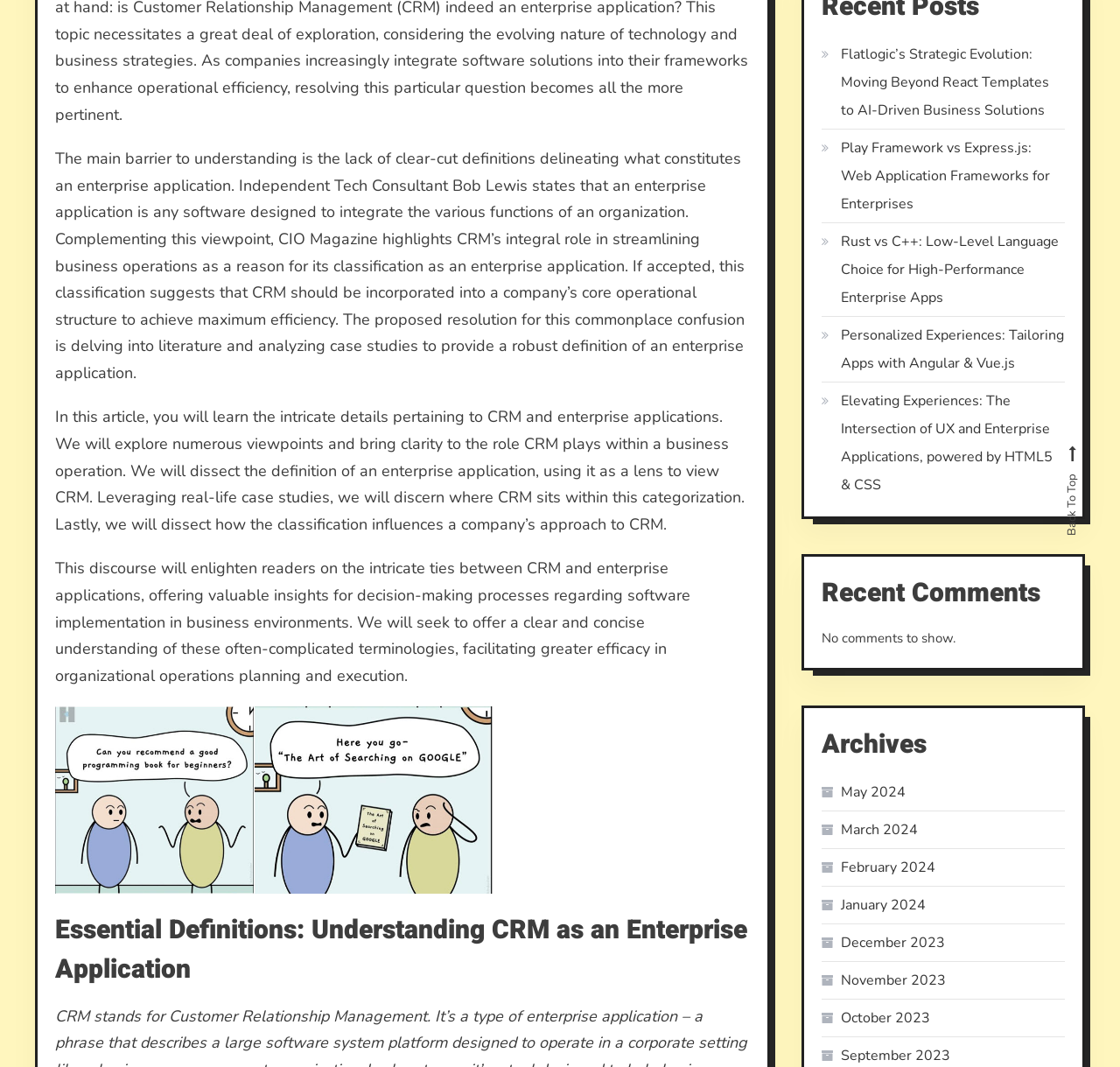Determine the bounding box for the UI element described here: "January 2024".

[0.734, 0.835, 0.827, 0.861]